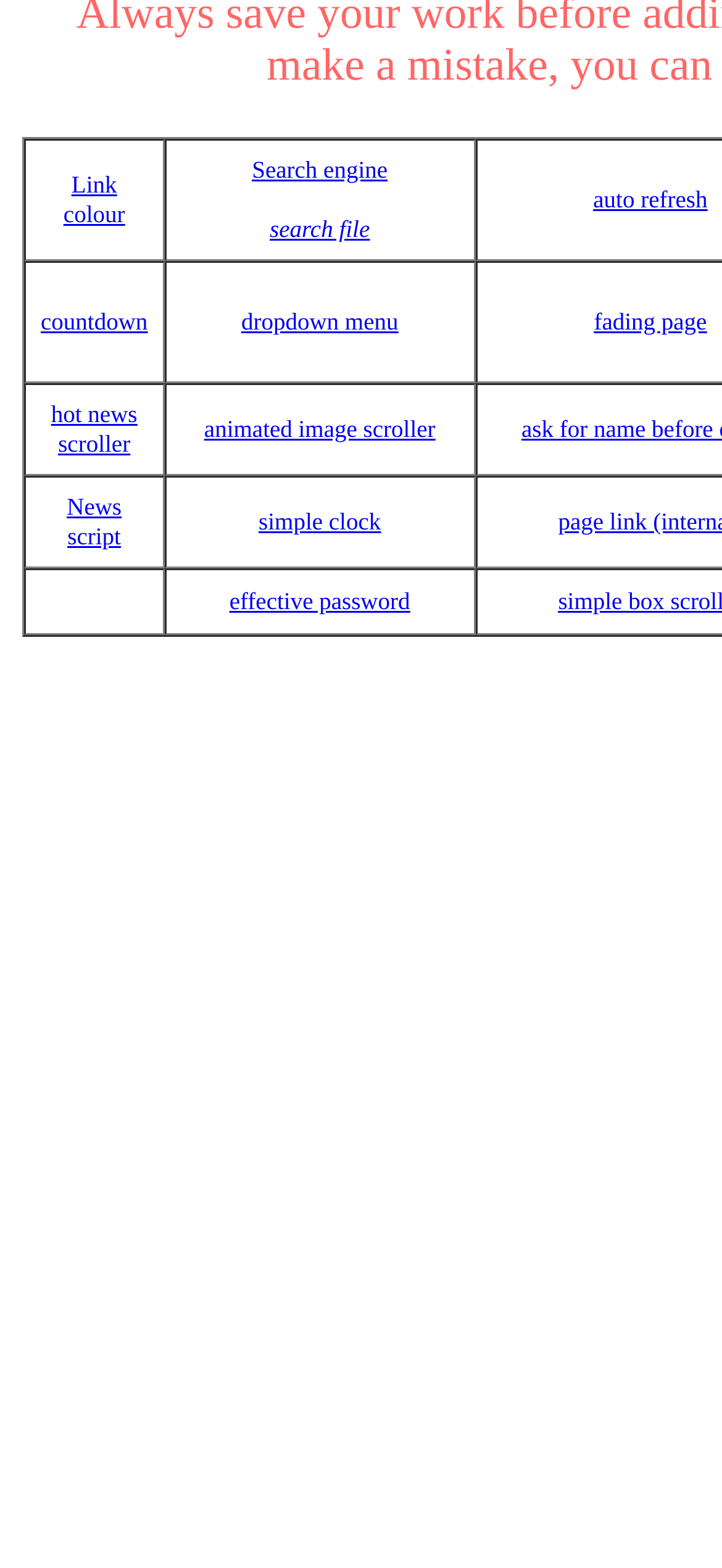Given the element description, predict the bounding box coordinates in the format (top-left x, top-left y, bottom-right x, bottom-right y), using floating point numbers between 0 and 1: effective password

[0.318, 0.373, 0.568, 0.393]